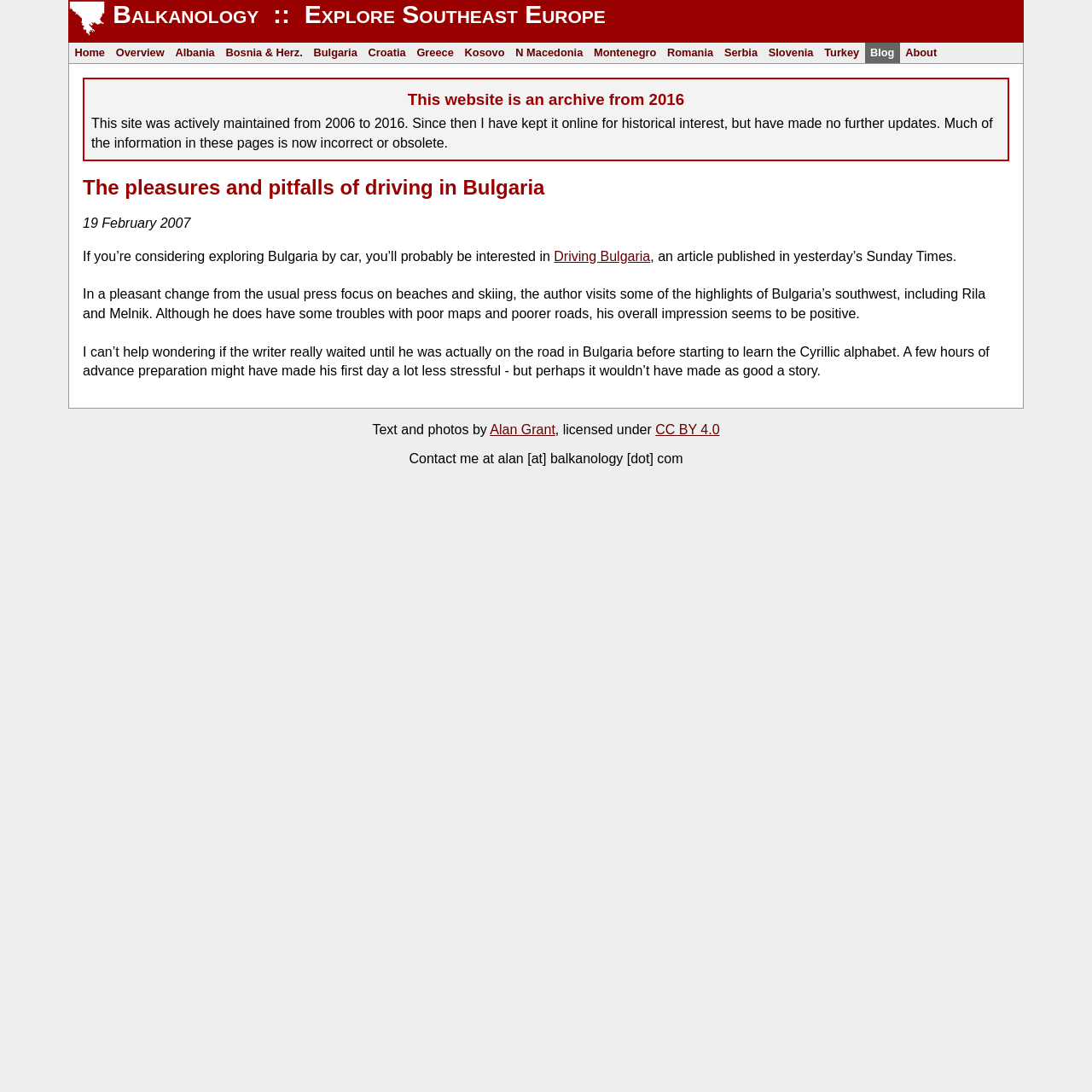How many countries are listed in the navigation menu?
Please provide a detailed and comprehensive answer to the question.

I counted the number of links in the navigation menu, starting from 'Albania' and ending at 'Turkey', and found 12 countries listed.